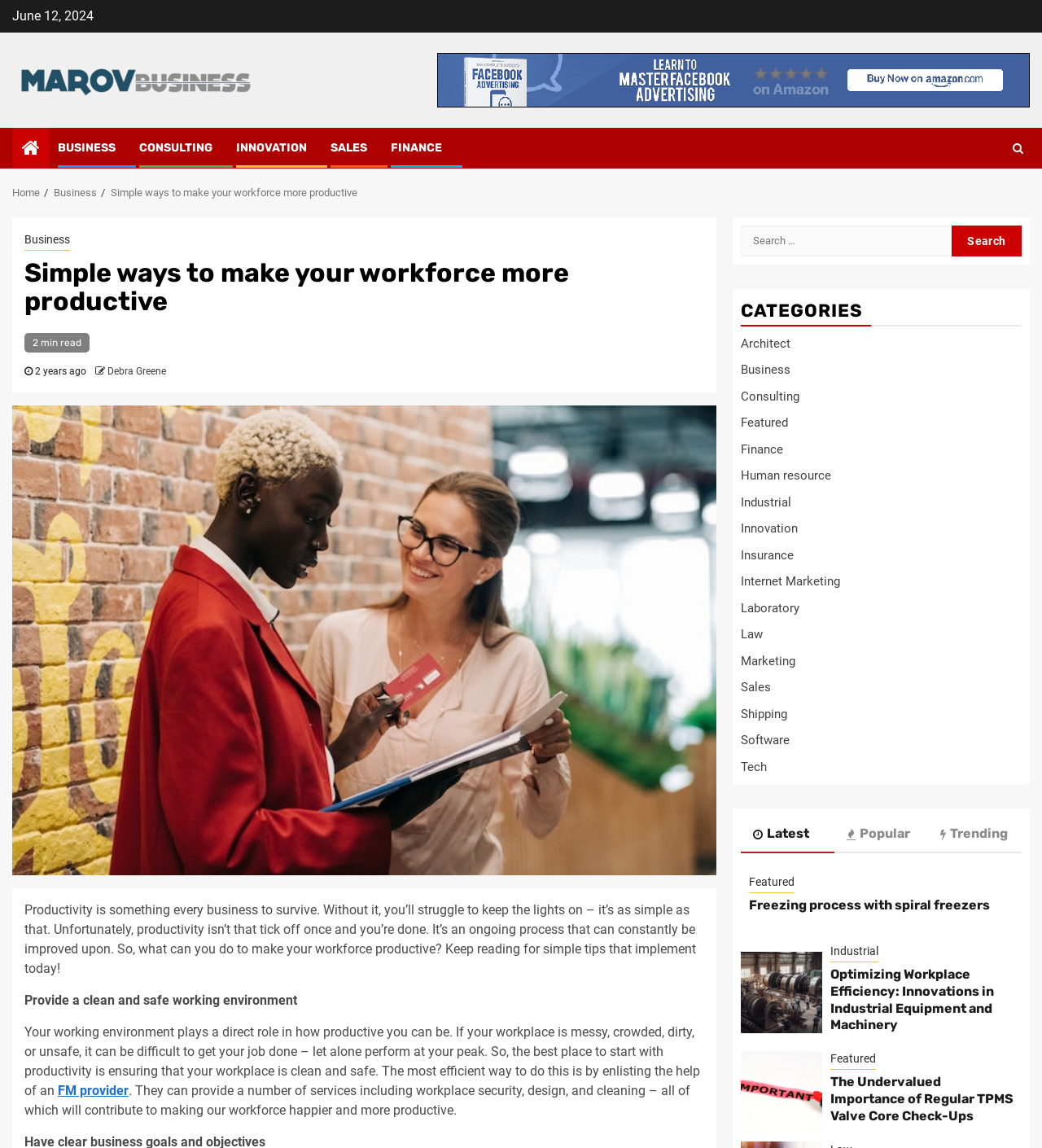What categories are available on the website?
Please analyze the image and answer the question with as much detail as possible.

The website has multiple categories, including Architect, Business, Consulting, Featured, Finance, Human resource, Industrial, Innovation, Insurance, Internet Marketing, Laboratory, Law, Marketing, Sales, Shipping, Software, and Tech. These categories can be found in the links under the 'CATEGORIES' heading.